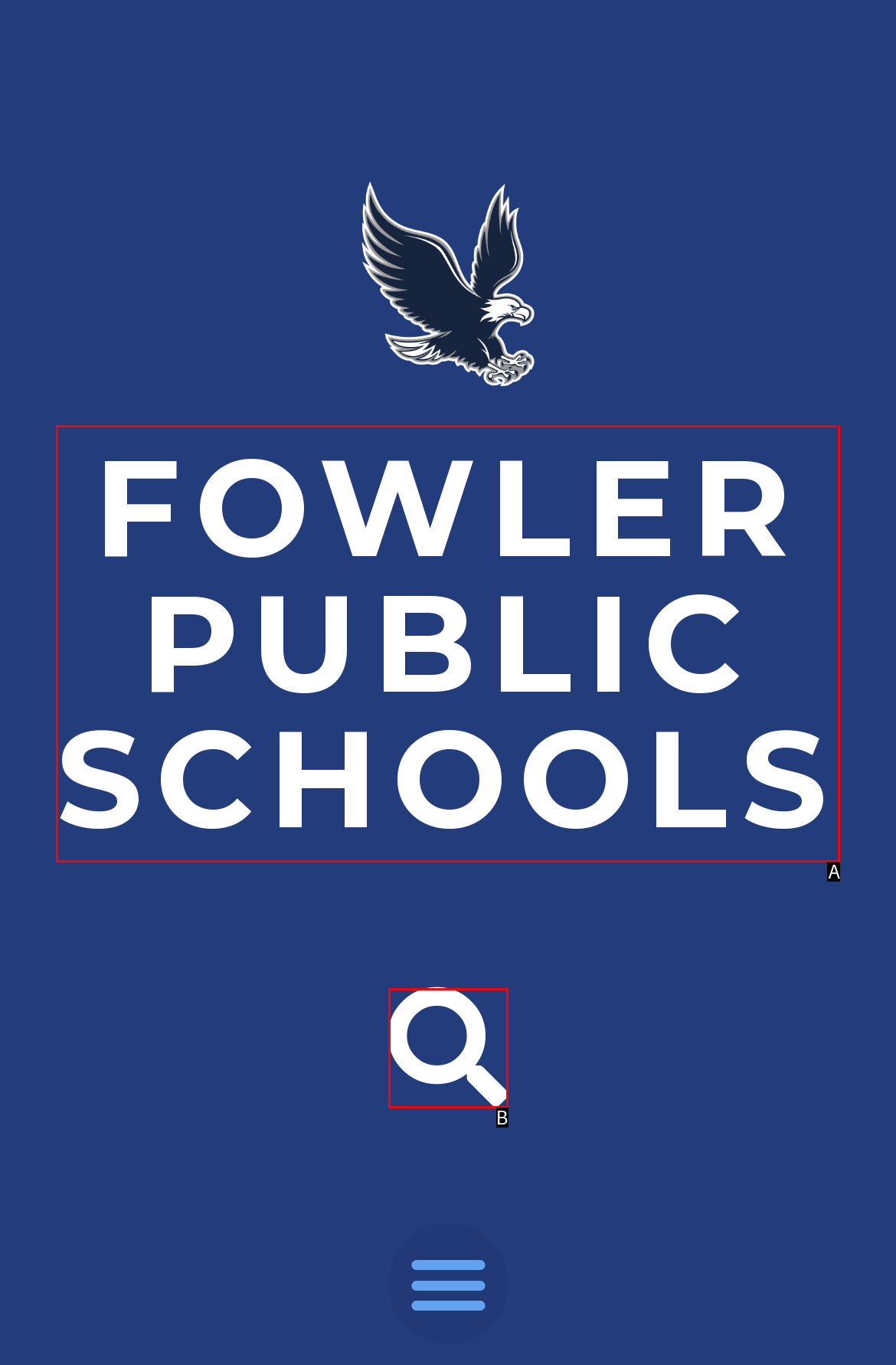Determine the HTML element that best matches this description: alt="tracking" from the given choices. Respond with the corresponding letter.

None